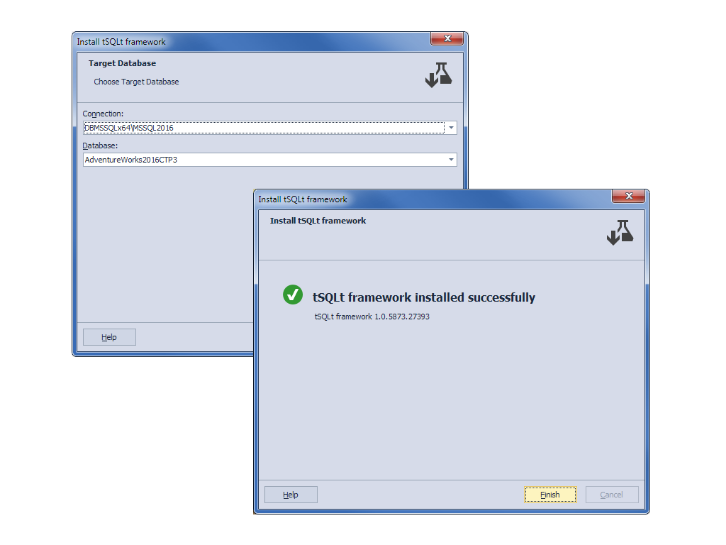Describe the image with as much detail as possible.

The image displays a user interface for installing the tSQLt framework, a tool designed for SQL Server Management Studio. The window is divided into two sections: the top portion prompts the user to select the target database, showing fields for the connection and database name (AdventureWorks2016CTP3), while the lower section confirms the successful installation of the framework, indicated by a check mark and the message "tSQLt framework installed successfully" along with the version number (1.0.5873.27393). This interface exemplifies the integration of automated testing capabilities in T-SQL, enhancing the development workflow for SQL developers.